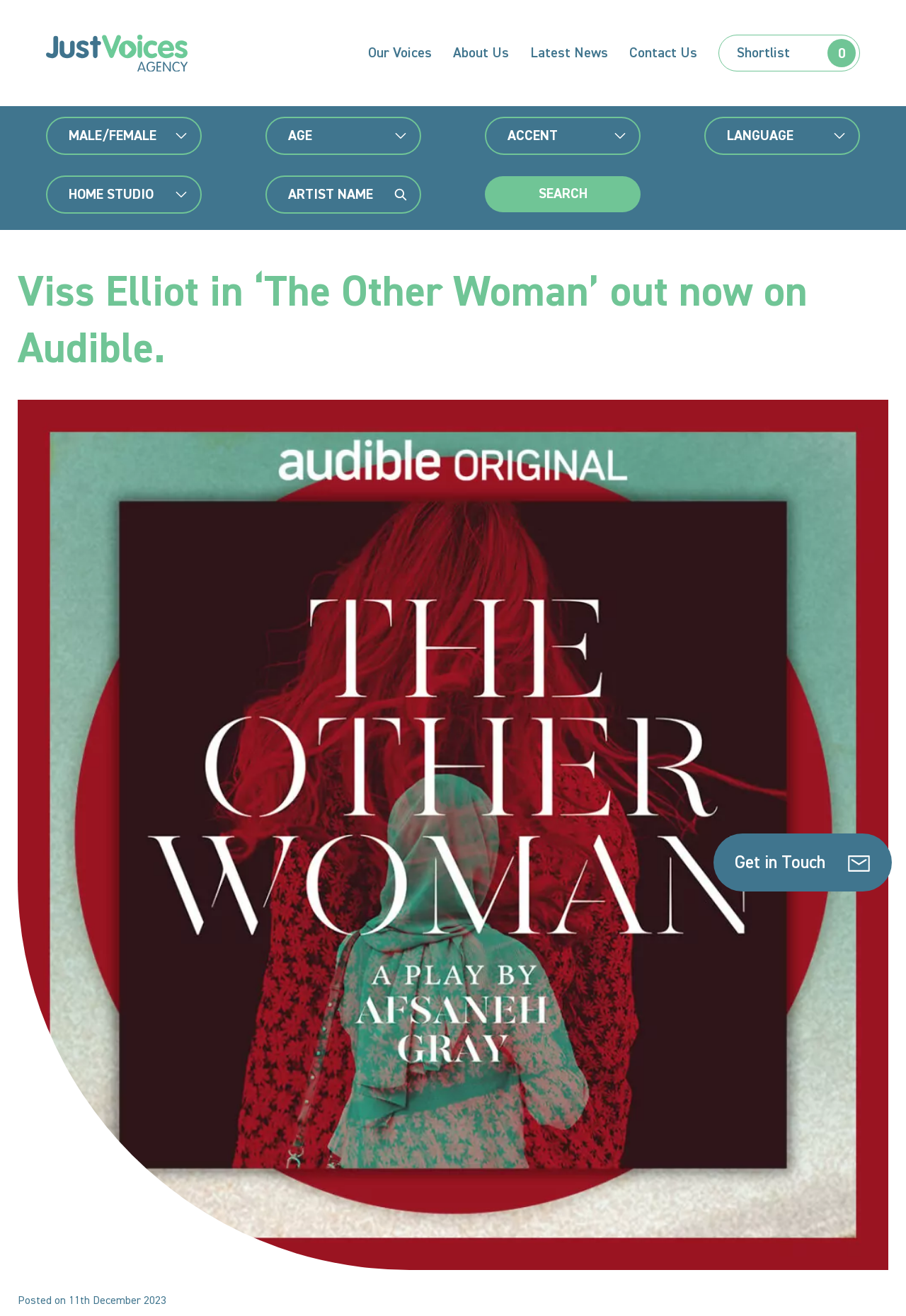Determine the bounding box coordinates of the UI element described below. Use the format (top-left x, top-left y, bottom-right x, bottom-right y) with floating point numbers between 0 and 1: .cls-2 { fill: #6cca98 }

[0.051, 0.024, 0.207, 0.056]